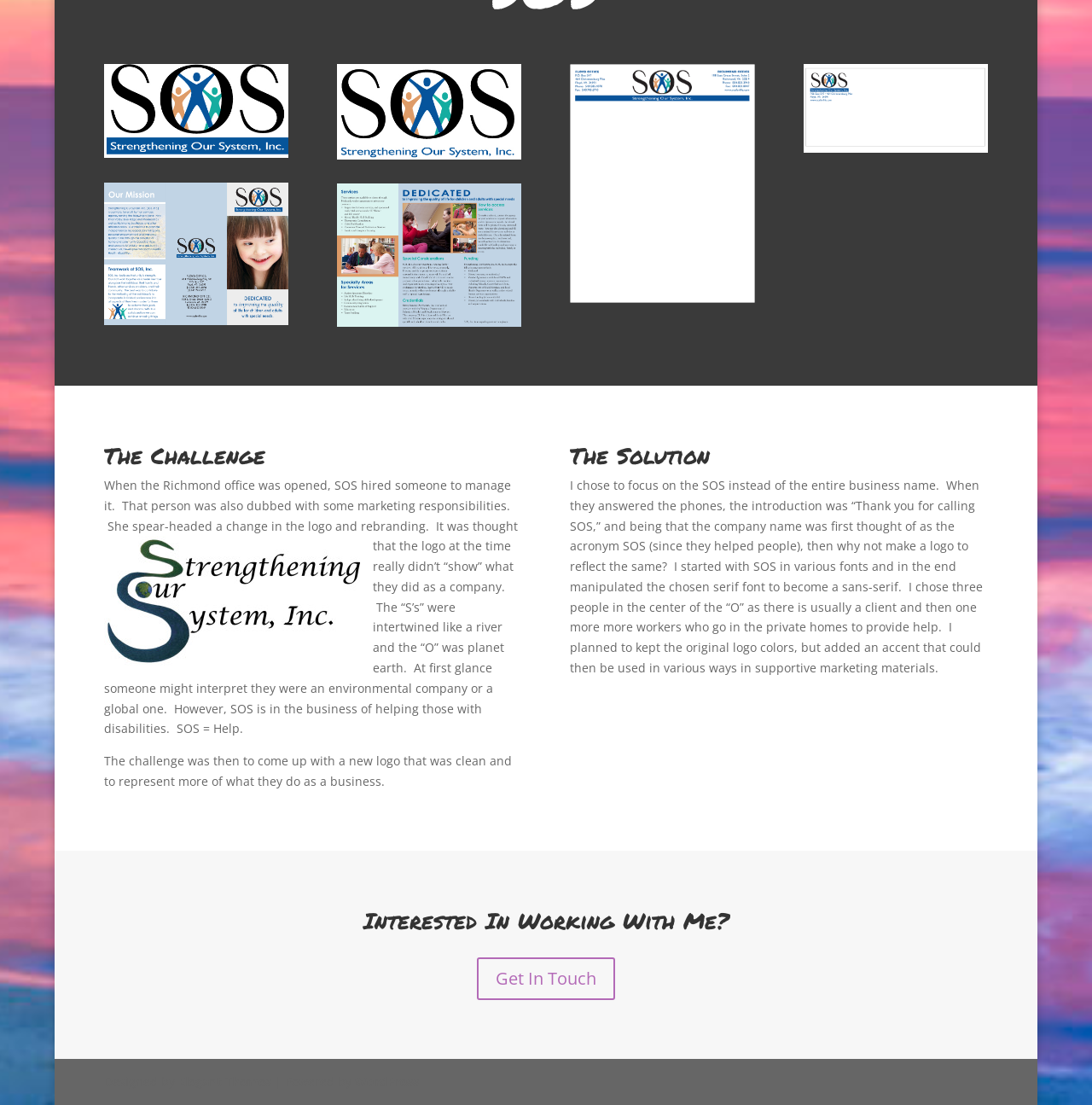Find the bounding box coordinates for the HTML element described in this sentence: "parent_node: Password name="password" placeholder="Password"". Provide the coordinates as four float numbers between 0 and 1, in the format [left, top, right, bottom].

None